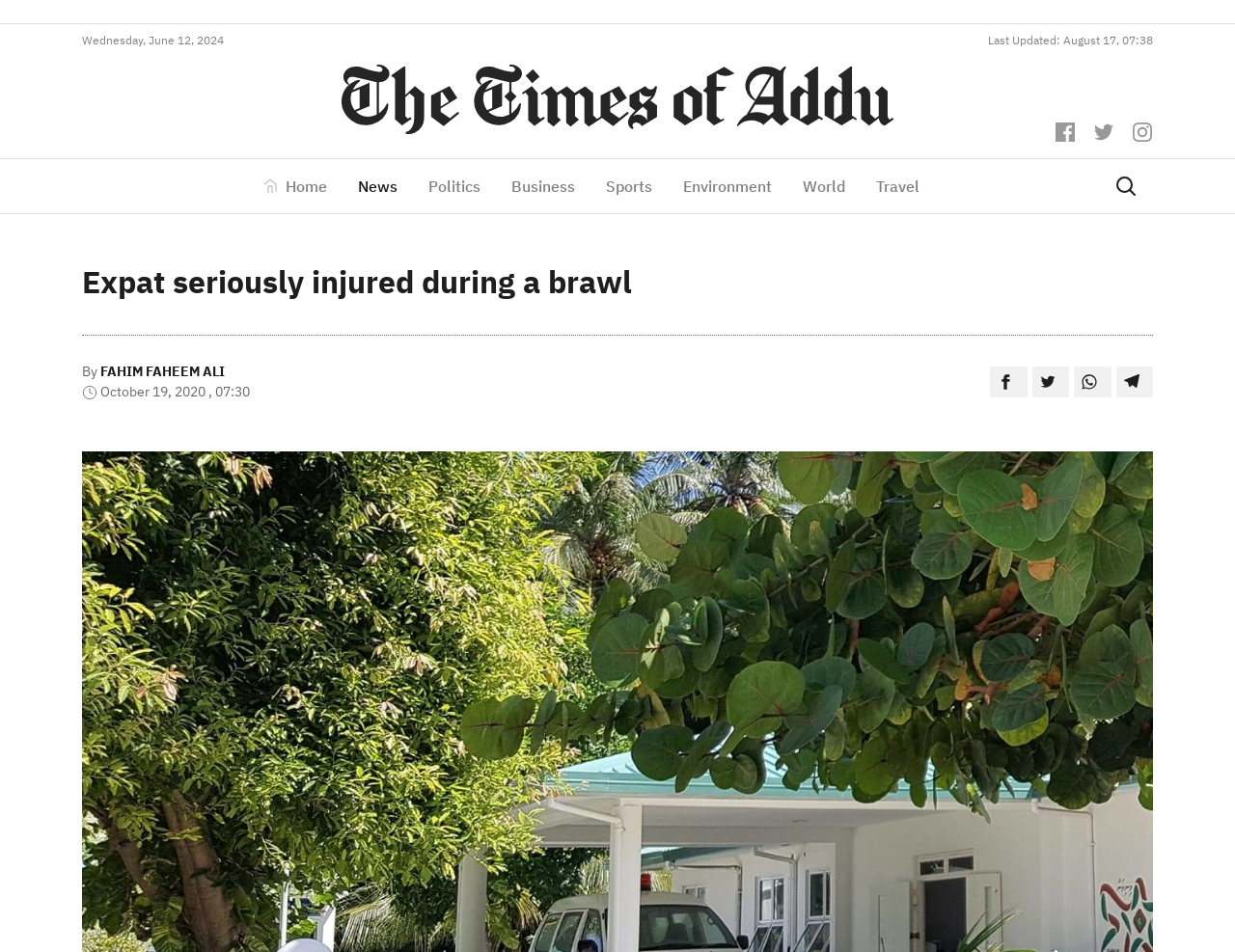Predict the bounding box of the UI element that fits this description: "Fahim Faheem Ali".

[0.081, 0.381, 0.182, 0.399]